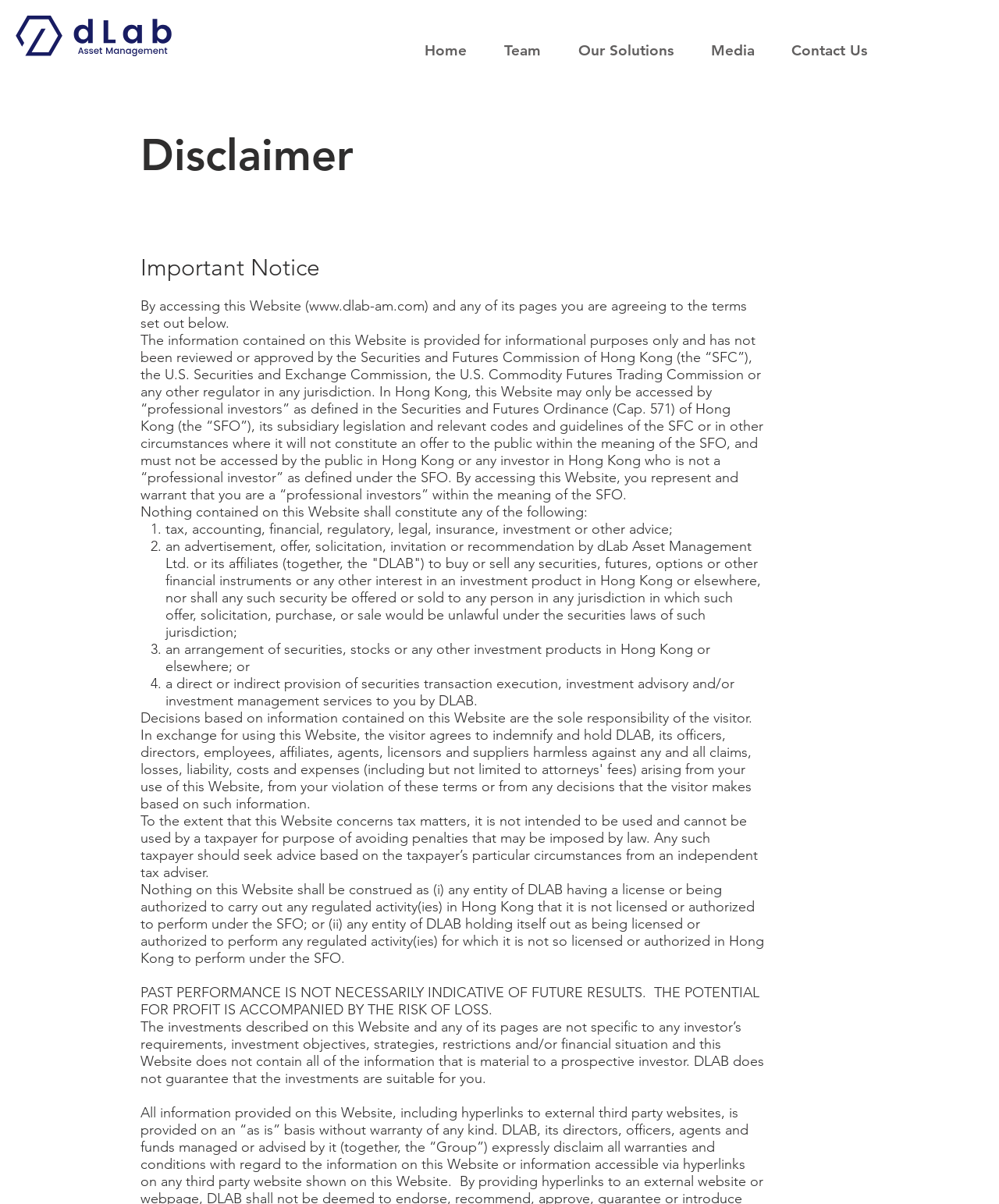Extract the bounding box coordinates of the UI element described: "www.dlab-am.com". Provide the coordinates in the format [left, top, right, bottom] with values ranging from 0 to 1.

[0.309, 0.247, 0.425, 0.261]